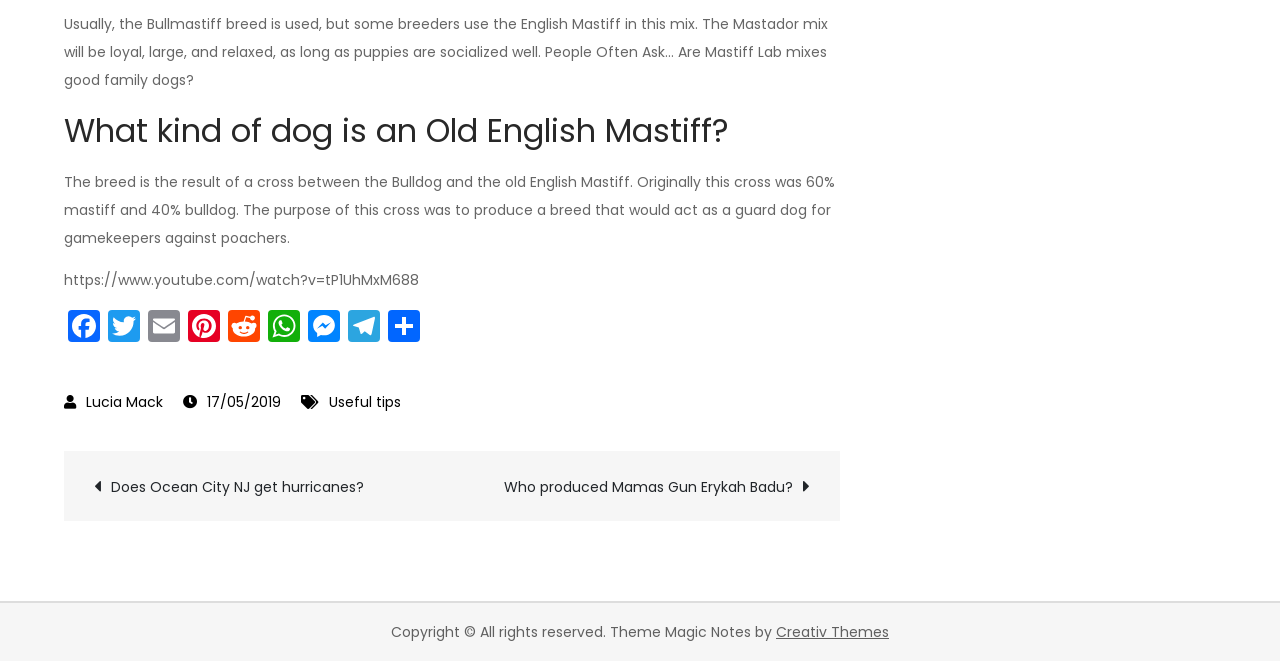Please provide a short answer using a single word or phrase for the question:
What social media platforms are available for sharing?

Facebook, Twitter, etc.